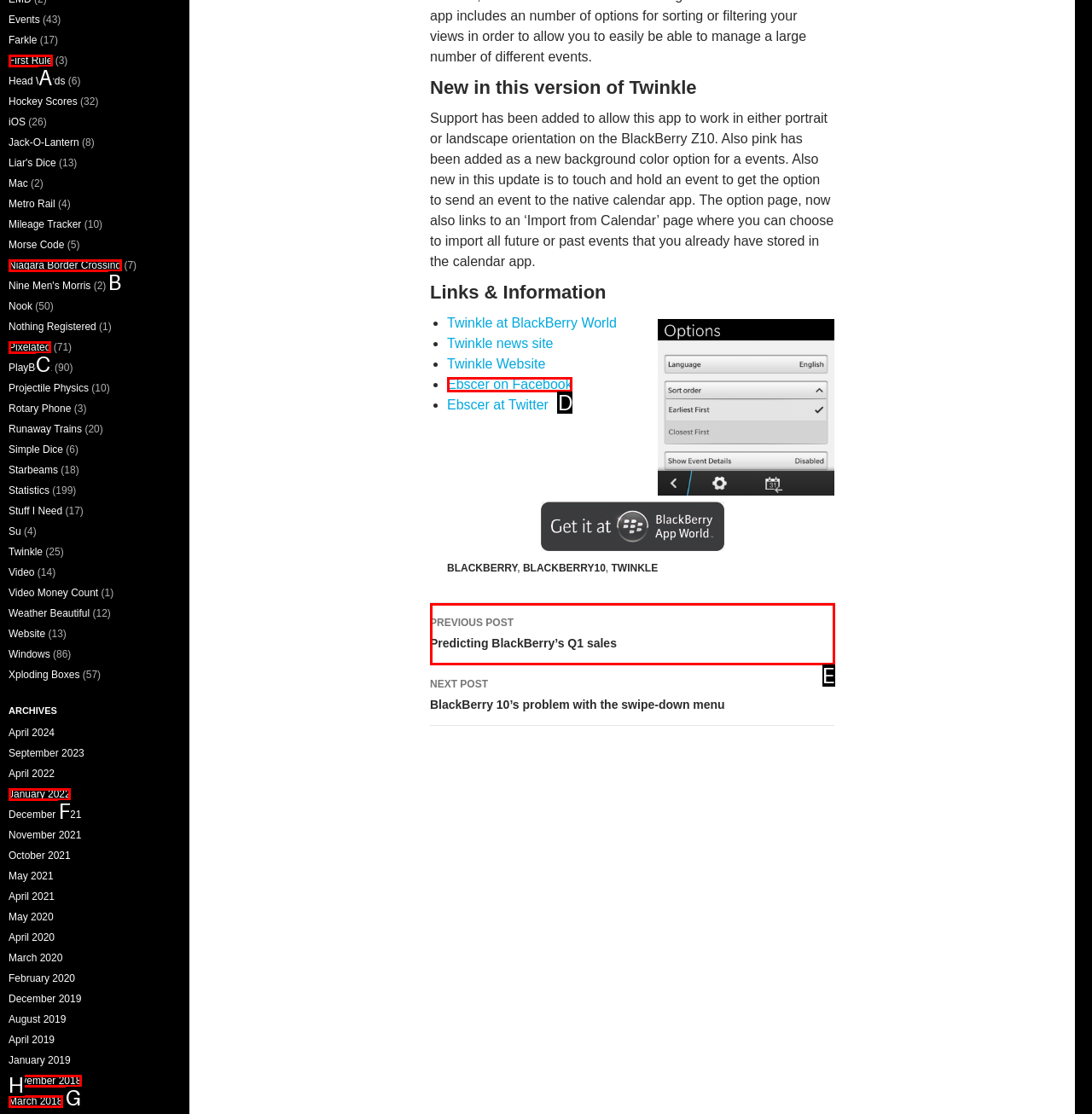Find the option that matches this description: Previous PostPredicting BlackBerry’s Q1 sales
Provide the matching option's letter directly.

E